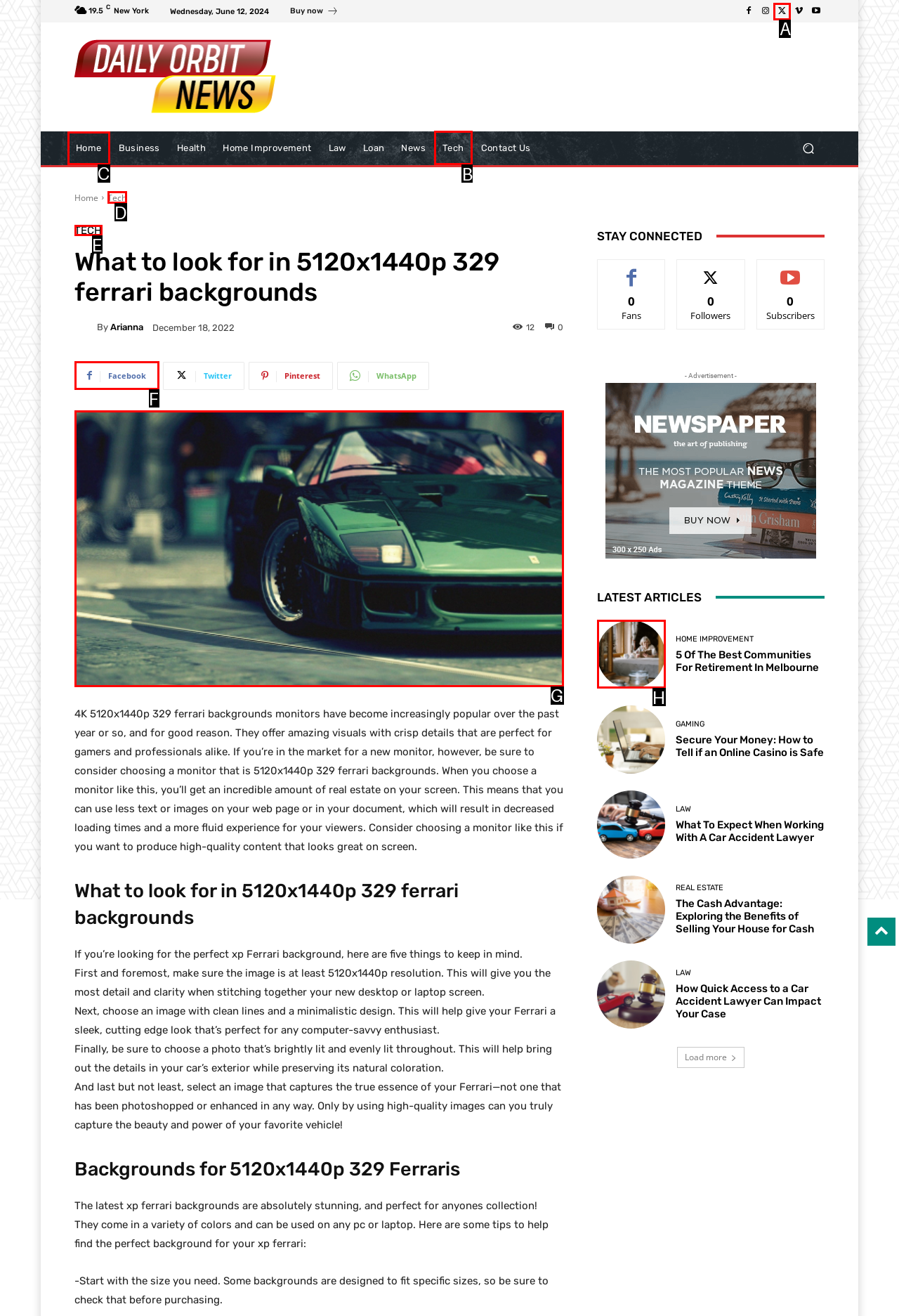Identify the appropriate choice to fulfill this task: Read the blog post about the LGBT STEMinar
Respond with the letter corresponding to the correct option.

None